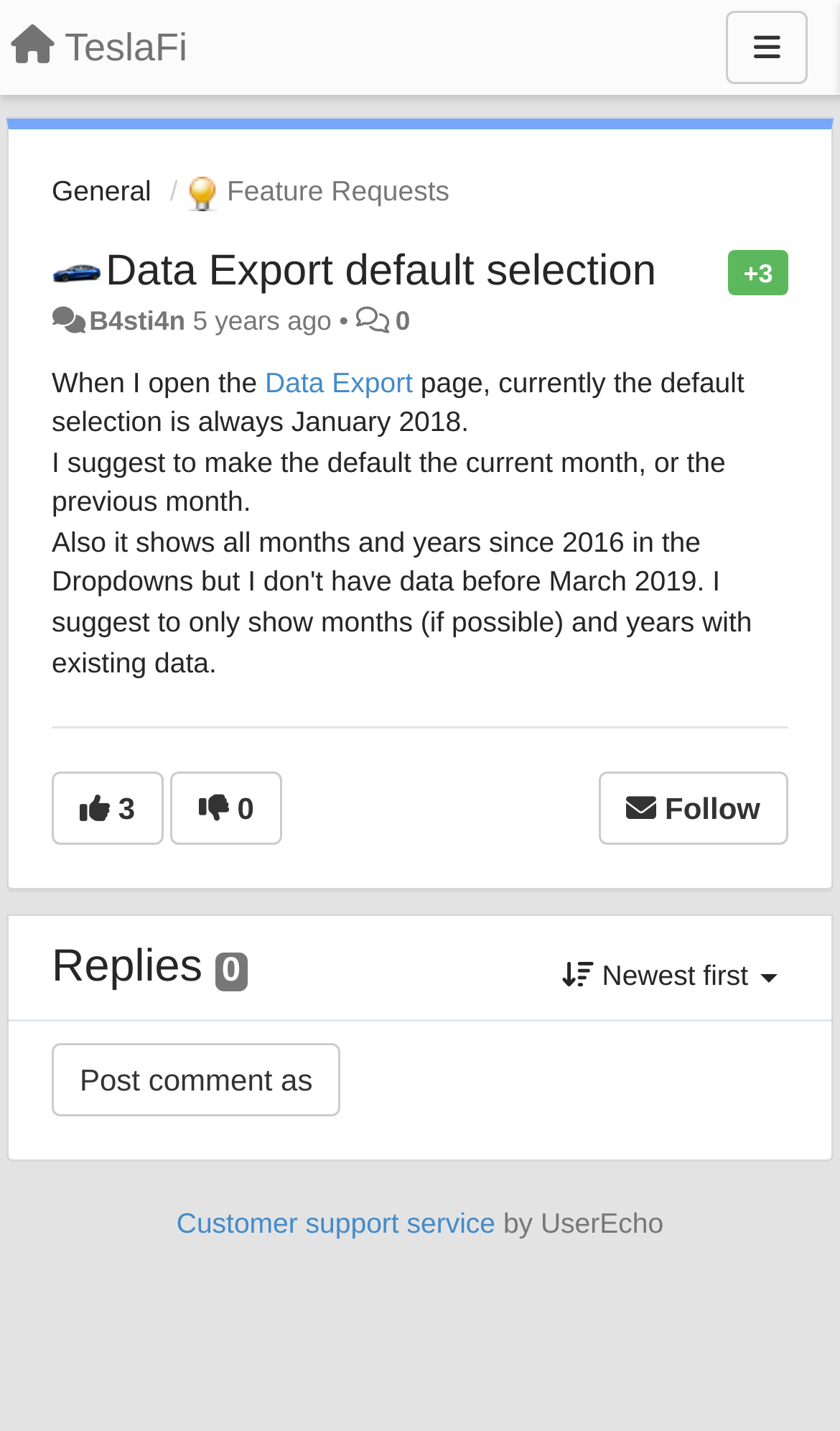Determine the bounding box coordinates of the element that should be clicked to execute the following command: "Click the menu button".

[0.864, 0.008, 0.962, 0.059]